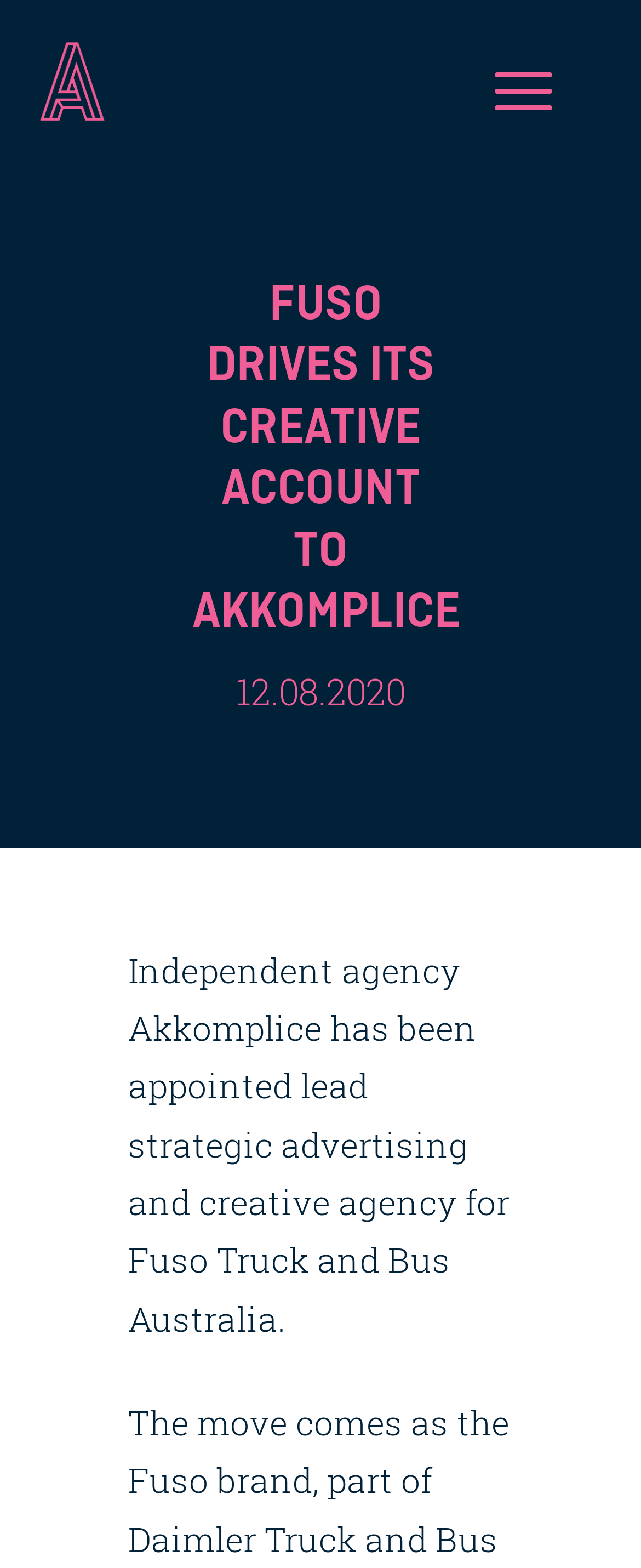Provide an in-depth caption for the elements present on the webpage.

The webpage appears to be an article or news page about Akkomplice, a creative agency. At the top left, there is a logo of Akkomplice, an image with the text "Akkomplice — Creative Agency Melbourne". To the right of the logo, there is a menu item labeled "Menu". 

Below the logo and menu, there is a heading that reads "FUSO DRIVES ITS CREATIVE ACCOUNT TO AKKOMPLICE" in a prominent font. Underneath the heading, there is a date "12.08.2020" and a paragraph of text that summarizes the article, stating that Akkomplice has been appointed as the lead strategic advertising and creative agency for Fuso Truck and Bus Australia.